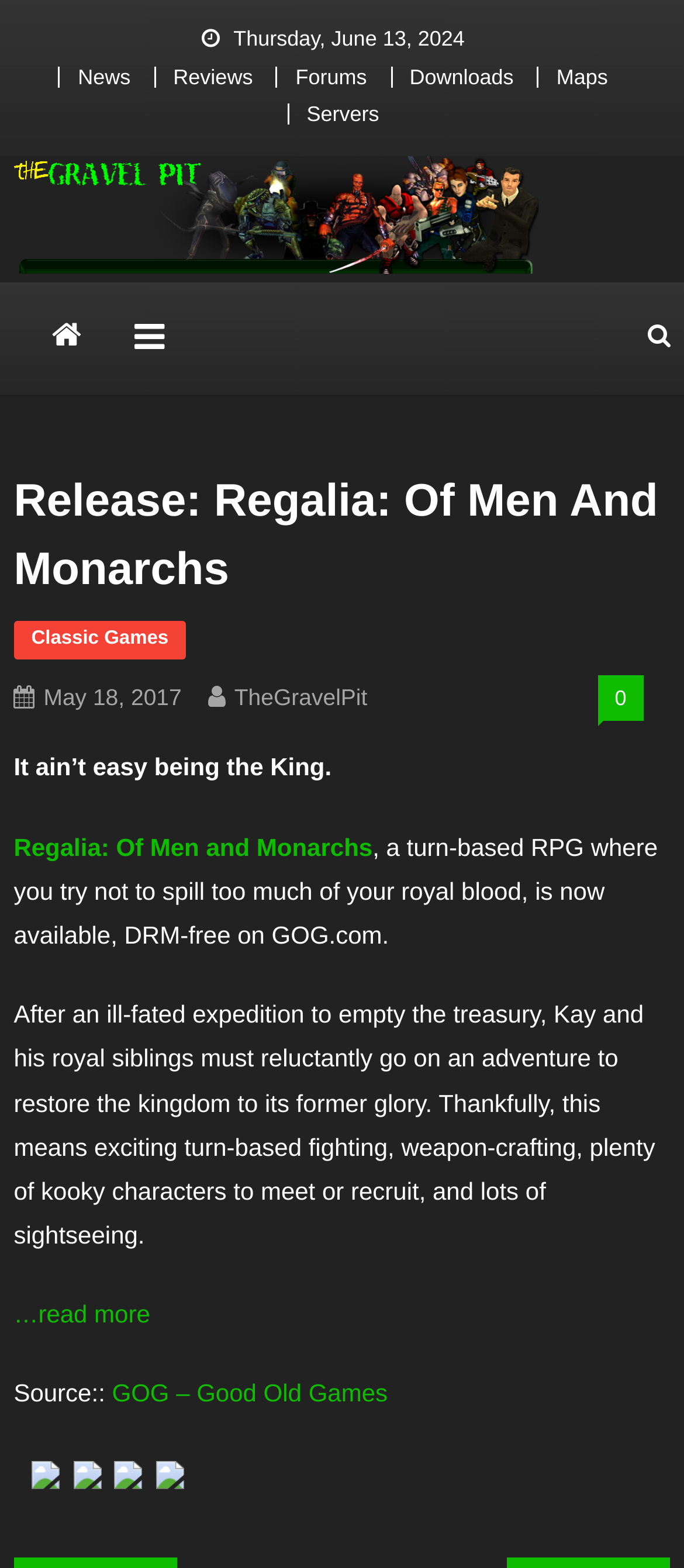Respond with a single word or phrase to the following question: What is the name of the game mentioned in the article?

Regalia: Of Men and Monarchs